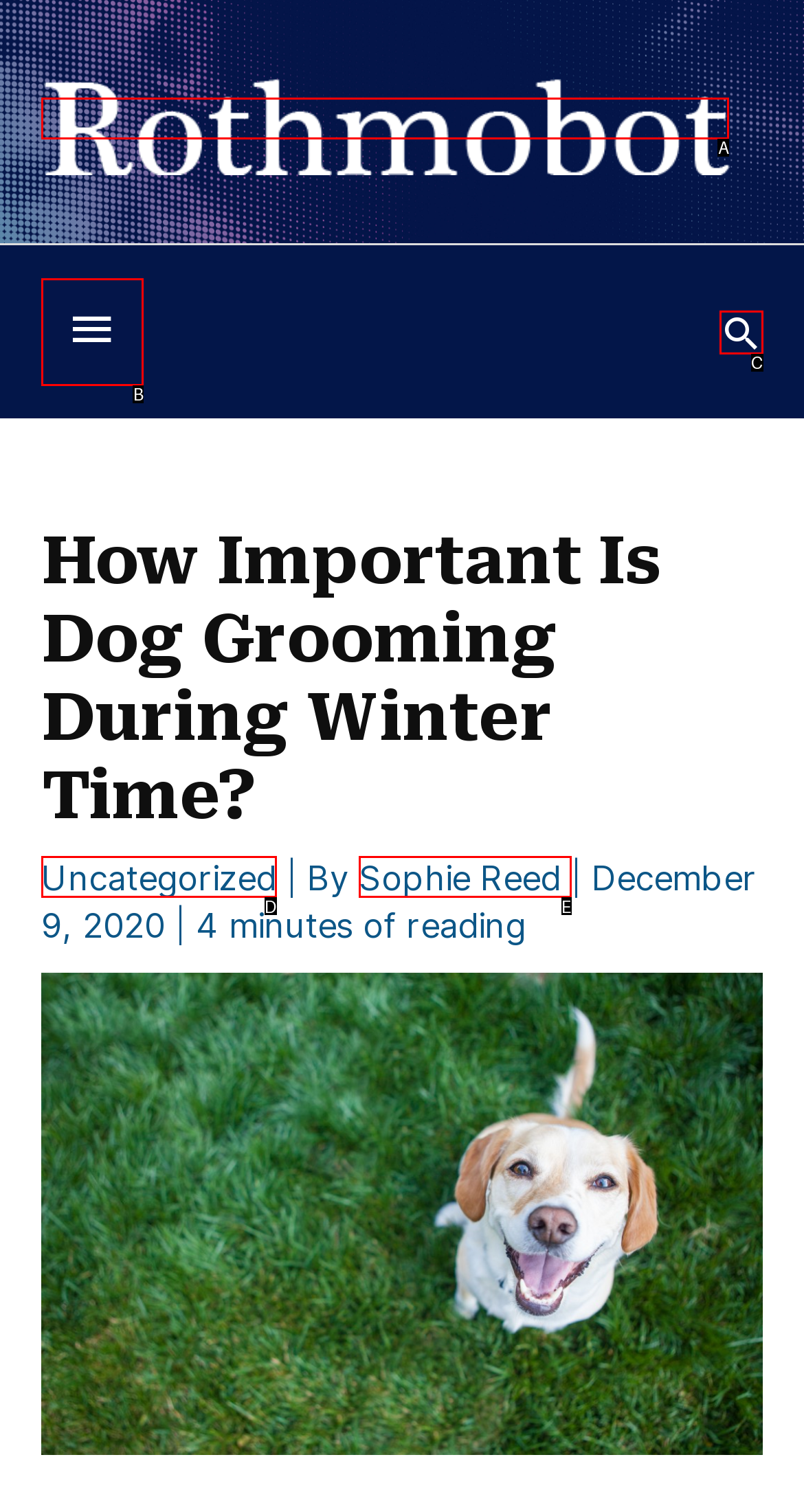Match the element description to one of the options: alt="Rothmobot"
Respond with the corresponding option's letter.

A